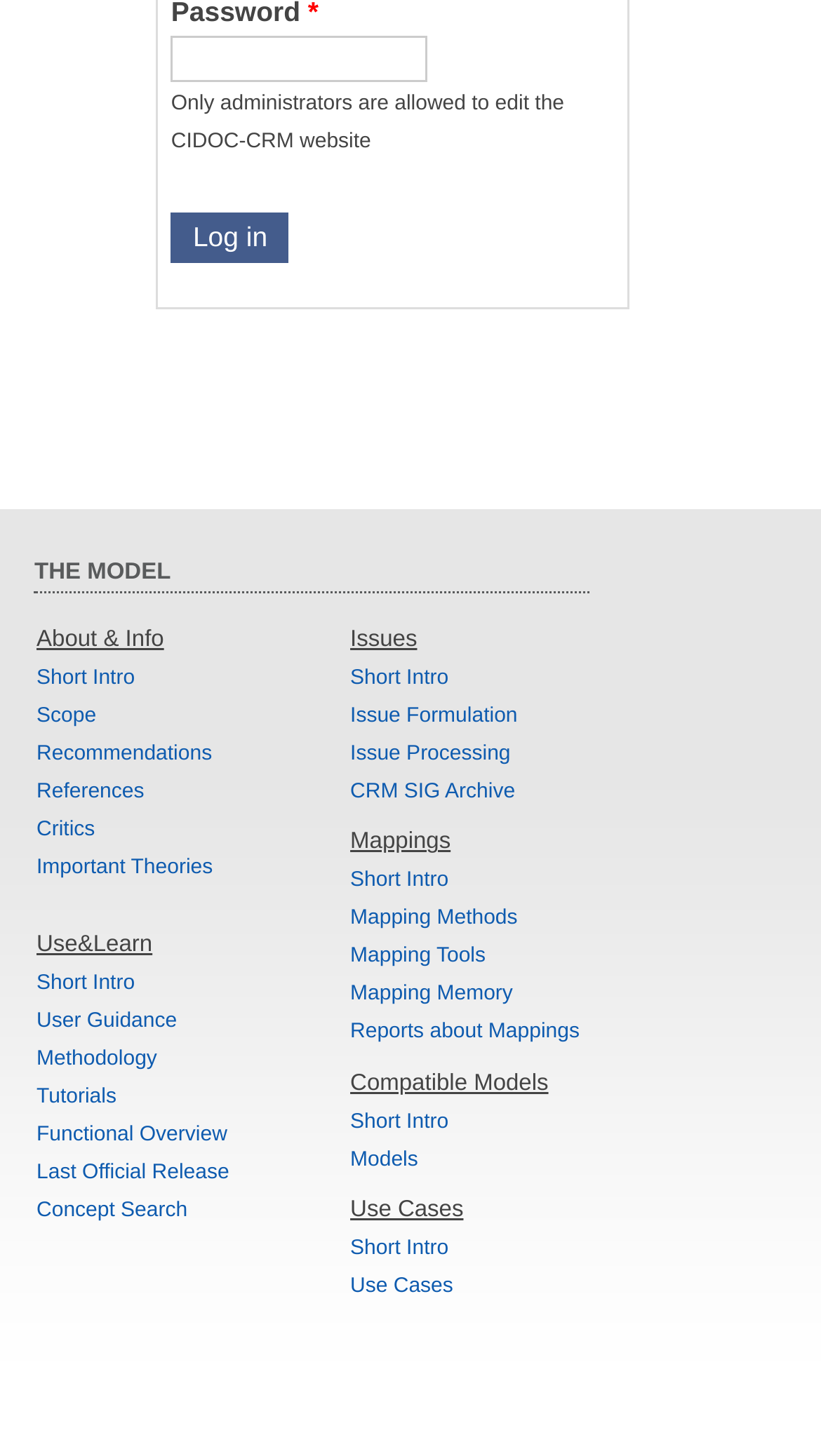Identify the bounding box coordinates for the region of the element that should be clicked to carry out the instruction: "check critics". The bounding box coordinates should be four float numbers between 0 and 1, i.e., [left, top, right, bottom].

[0.044, 0.562, 0.116, 0.578]